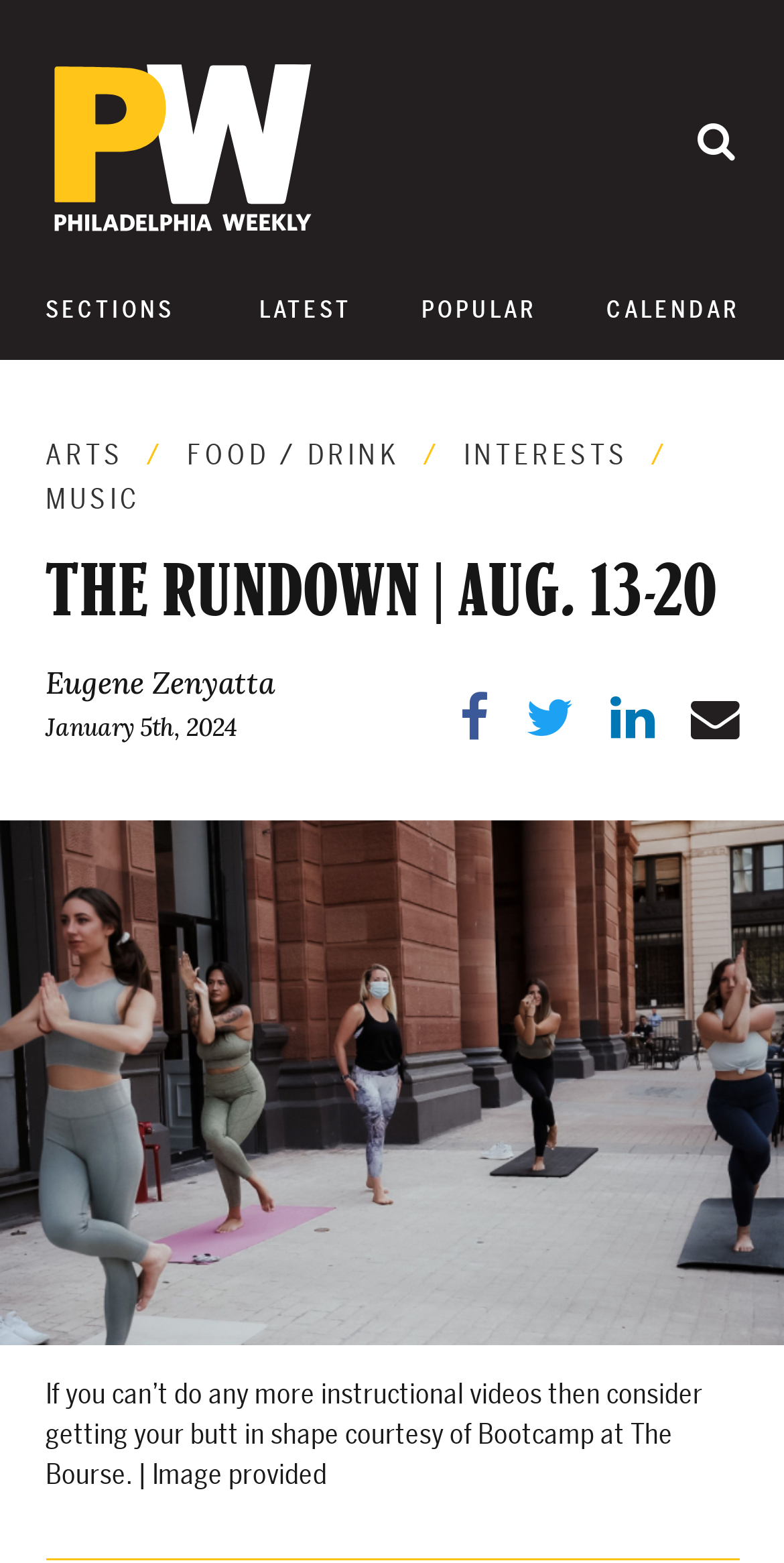Determine the bounding box coordinates for the area that should be clicked to carry out the following instruction: "Submit a query".

[0.886, 0.075, 0.942, 0.114]